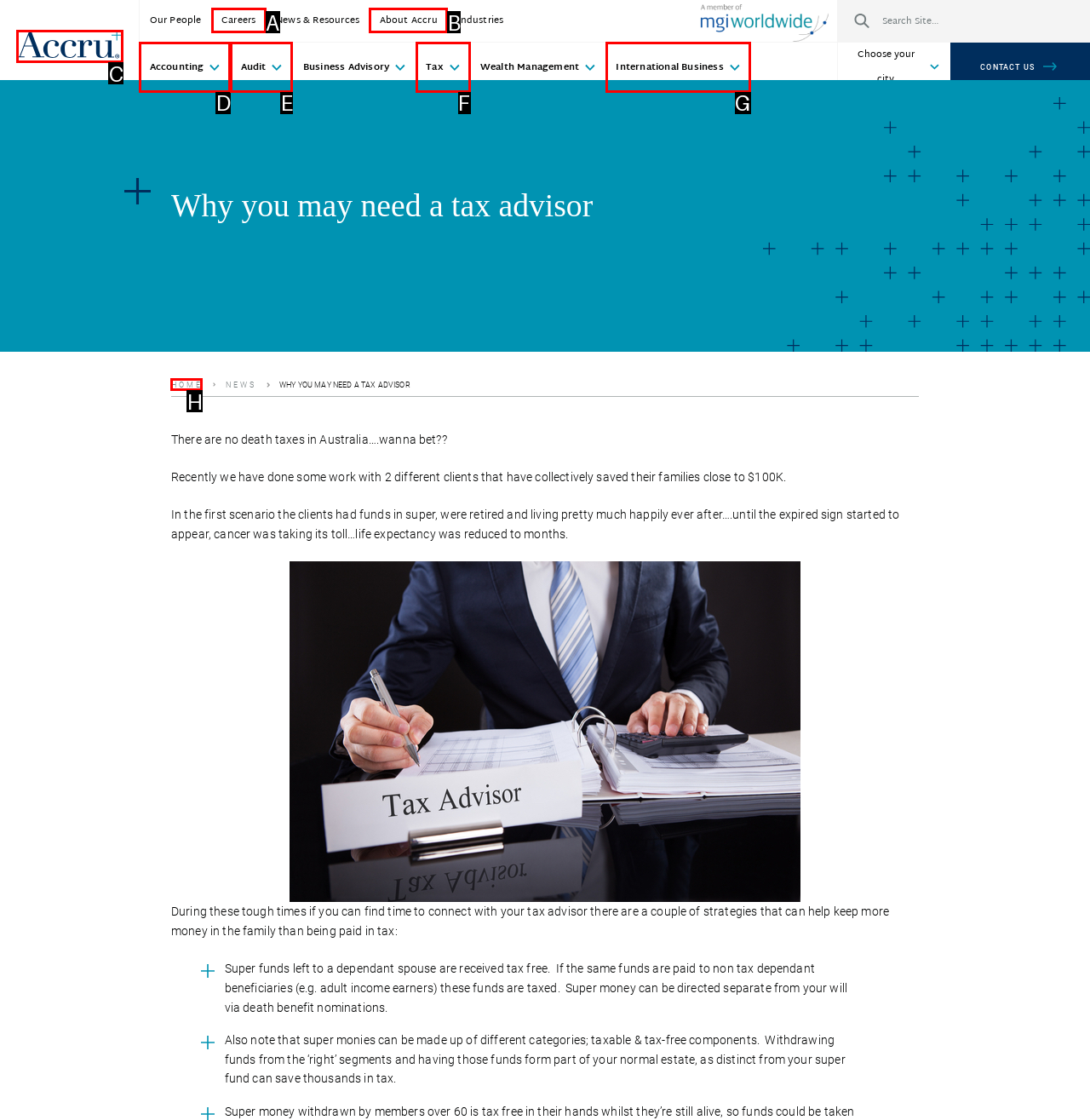Determine the correct UI element to click for this instruction: Click on the 'Accru' link. Respond with the letter of the chosen element.

C